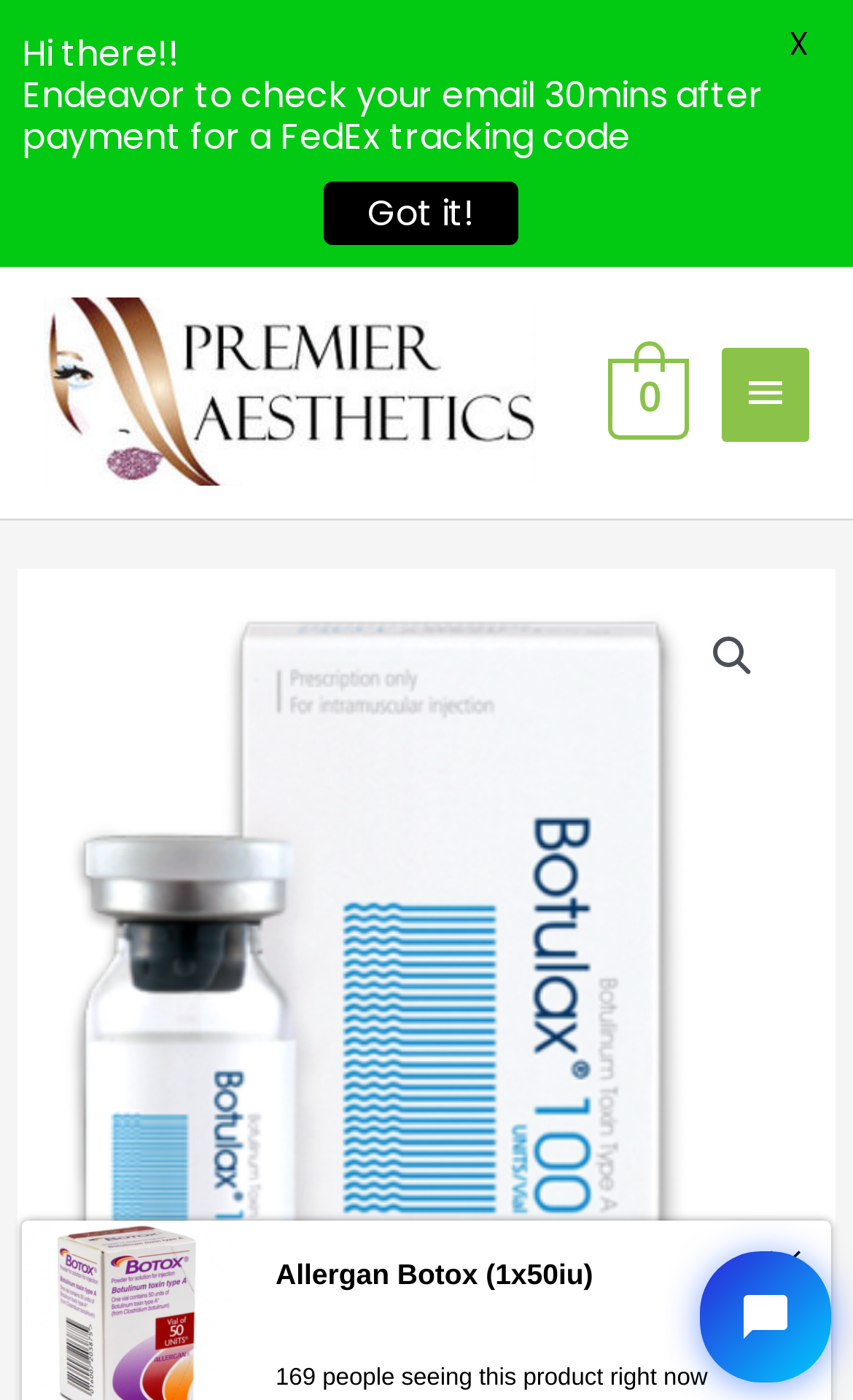Based on the element description 🔍, identify the bounding box of the UI element in the given webpage screenshot. The coordinates should be in the format (top-left x, top-left y, bottom-right x, bottom-right y) and must be between 0 and 1.

[0.813, 0.441, 0.905, 0.497]